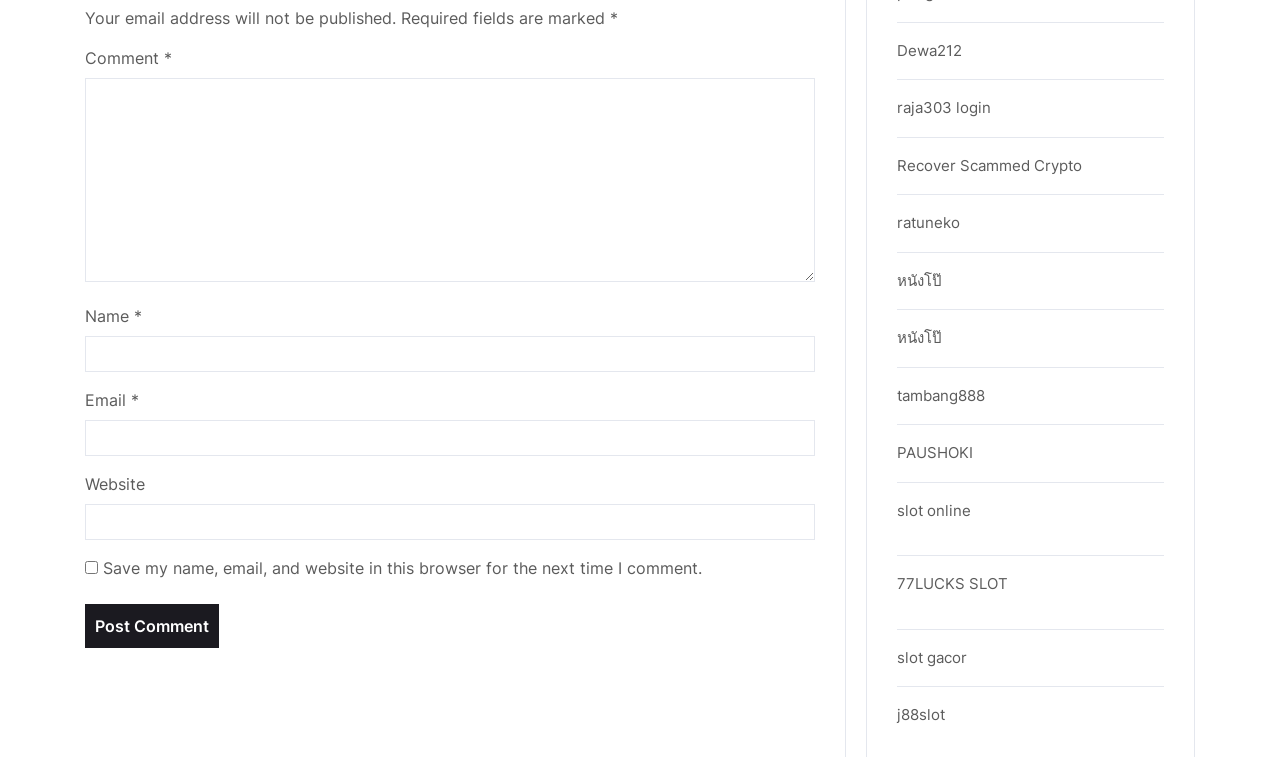Pinpoint the bounding box coordinates of the element that must be clicked to accomplish the following instruction: "Input your email". The coordinates should be in the format of four float numbers between 0 and 1, i.e., [left, top, right, bottom].

[0.066, 0.555, 0.637, 0.603]